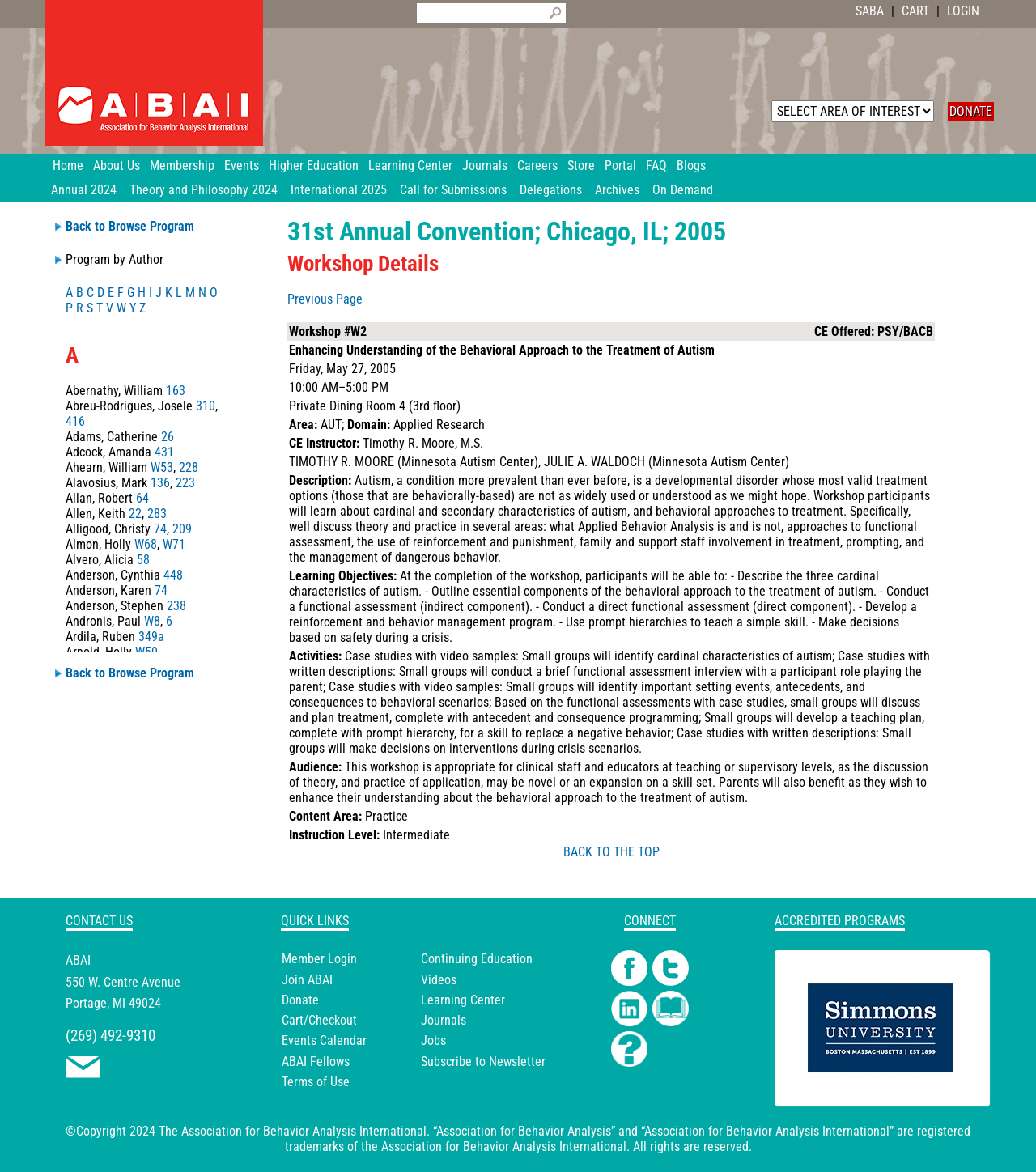What is the event detail about?
Based on the image content, provide your answer in one word or a short phrase.

Association for Behavior Analysis International